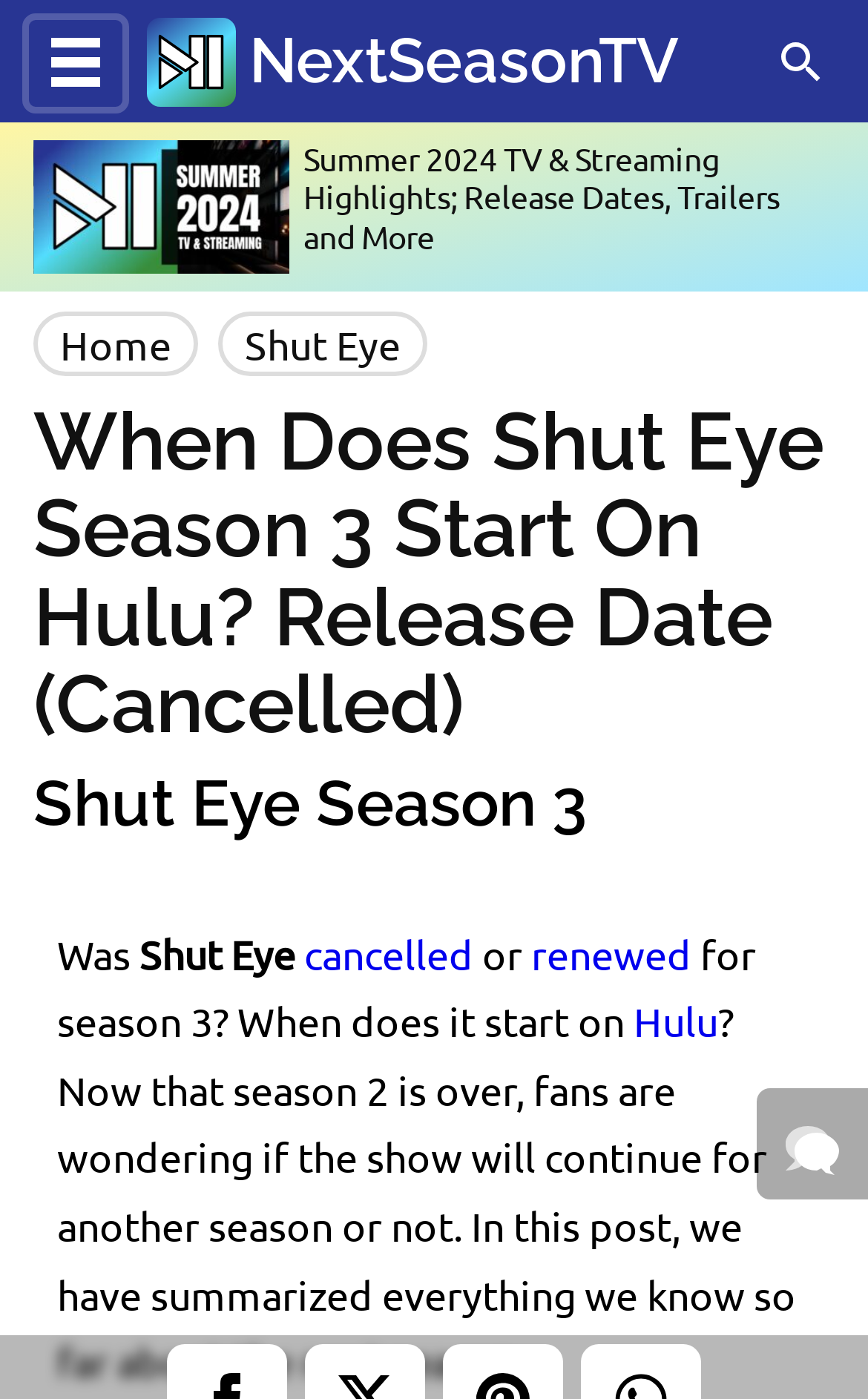Please determine the main heading text of this webpage.

When Does Shut Eye Season 3 Start On Hulu? Release Date (Cancelled)